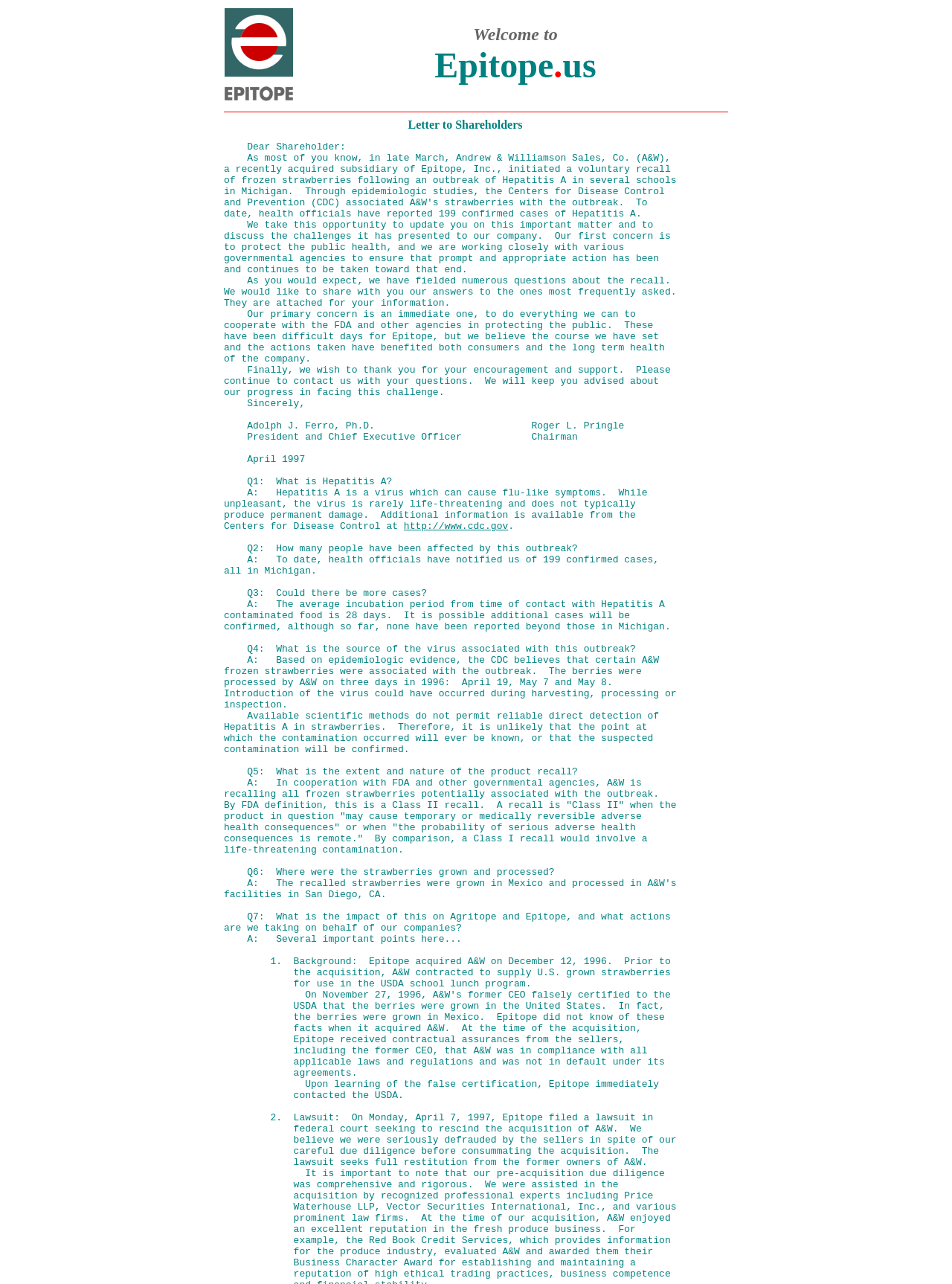Write an exhaustive caption that covers the webpage's main aspects.

The webpage is titled "Epitope, Inc." and has a layout with a prominent image on the top left, taking up about a quarter of the screen width. To the right of the image is a heading that reads "Welcome to Epitope.us". Below this heading is a horizontal separator line. 

Underneath the separator line, there is a table with a single row containing a cell with the text "Letter to Shareholders". This table is positioned near the top of the page, taking up about half of the screen width.

On the lower right side of the page, there is a link to the Centers for Disease Control and Prevention (CDC) website, "http://www.cdc.gov".